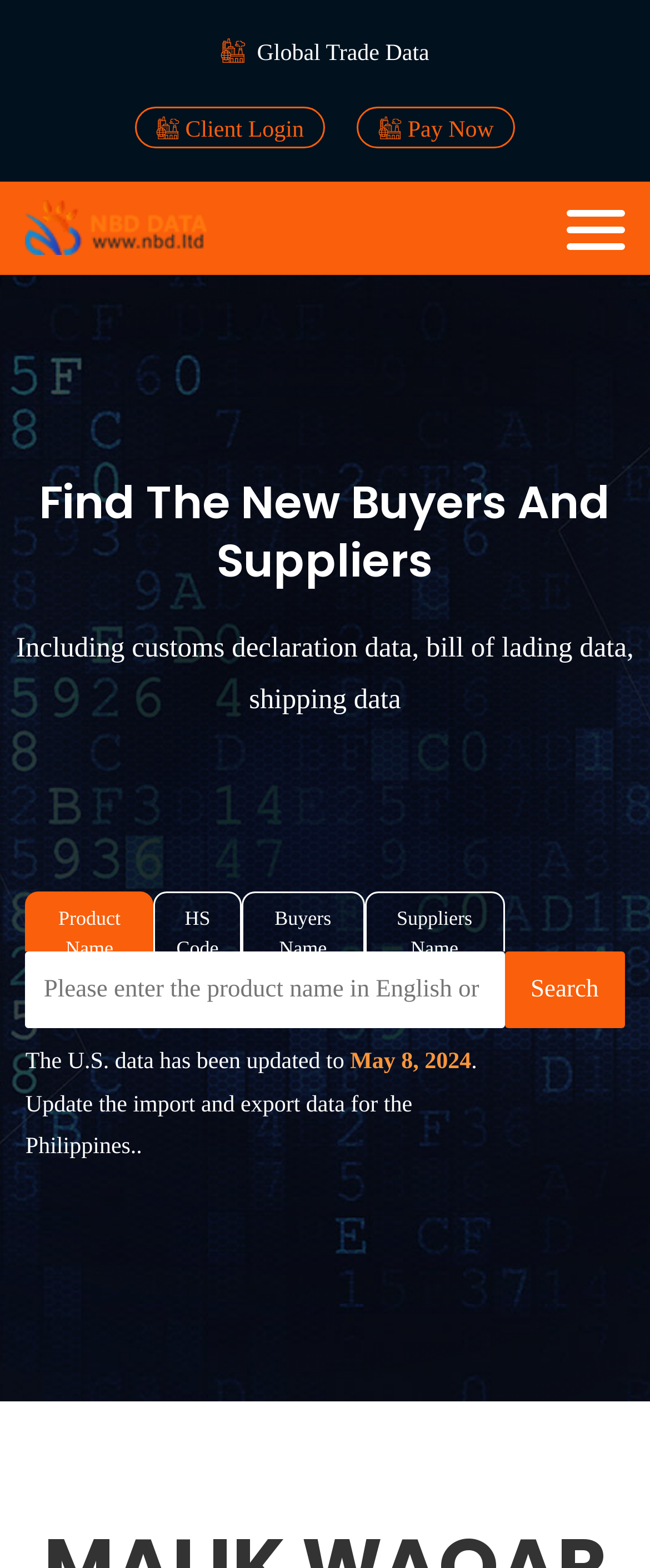Give a concise answer using only one word or phrase for this question:
How many columns are there in the search result table?

4